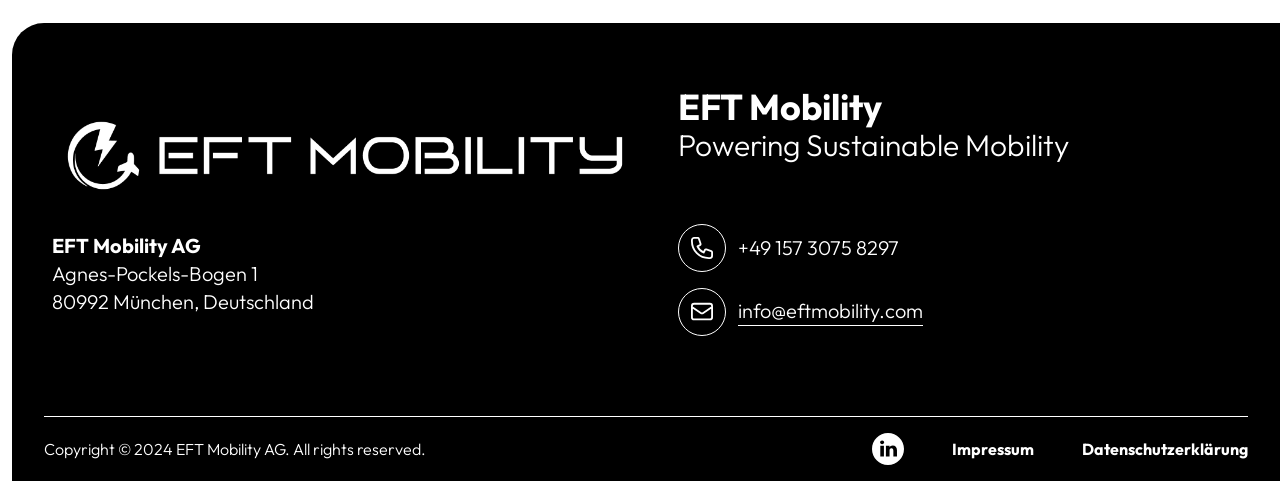Determine the bounding box coordinates of the UI element described by: "Datenschutzerklärung".

[0.845, 0.912, 0.975, 0.954]